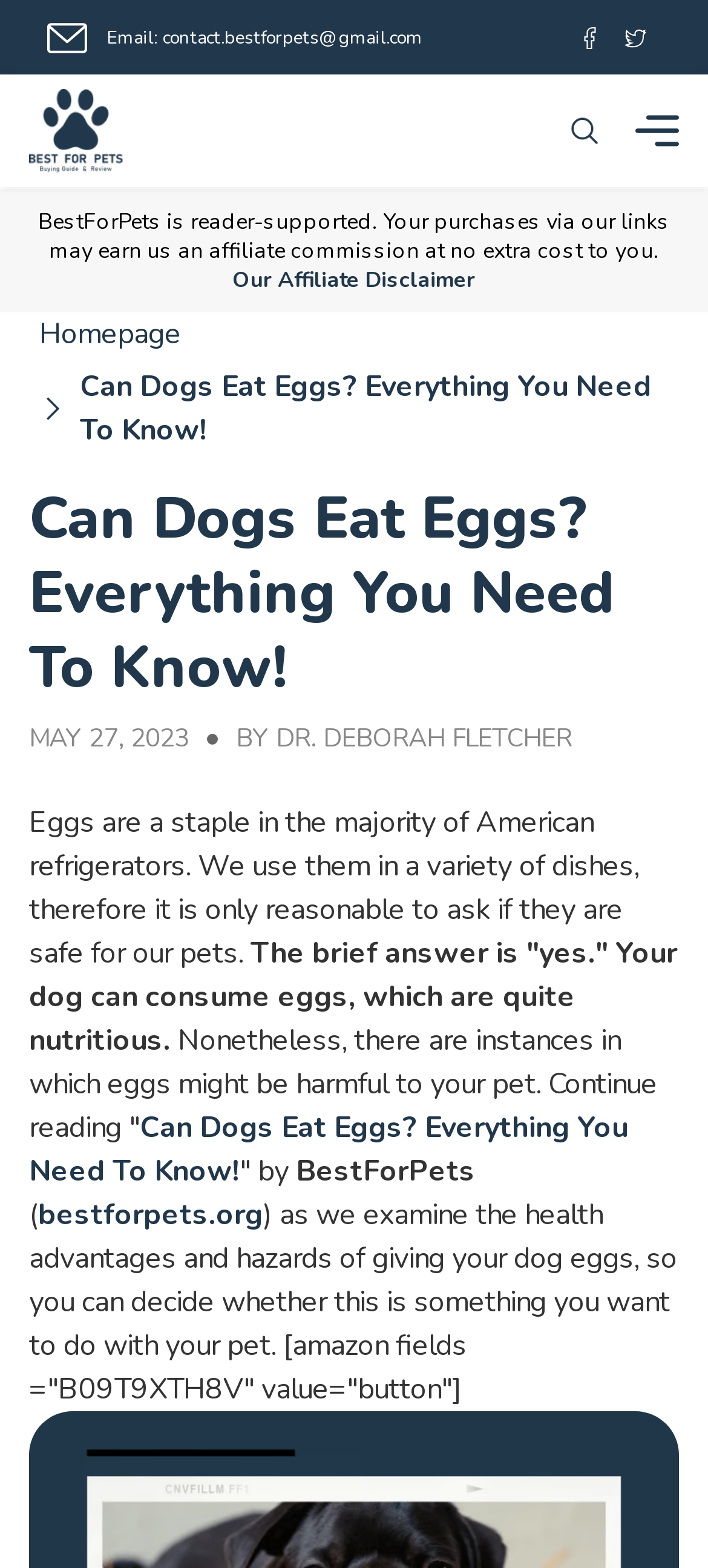Identify the bounding box coordinates for the UI element that matches this description: "Toggle mobile site search".

None